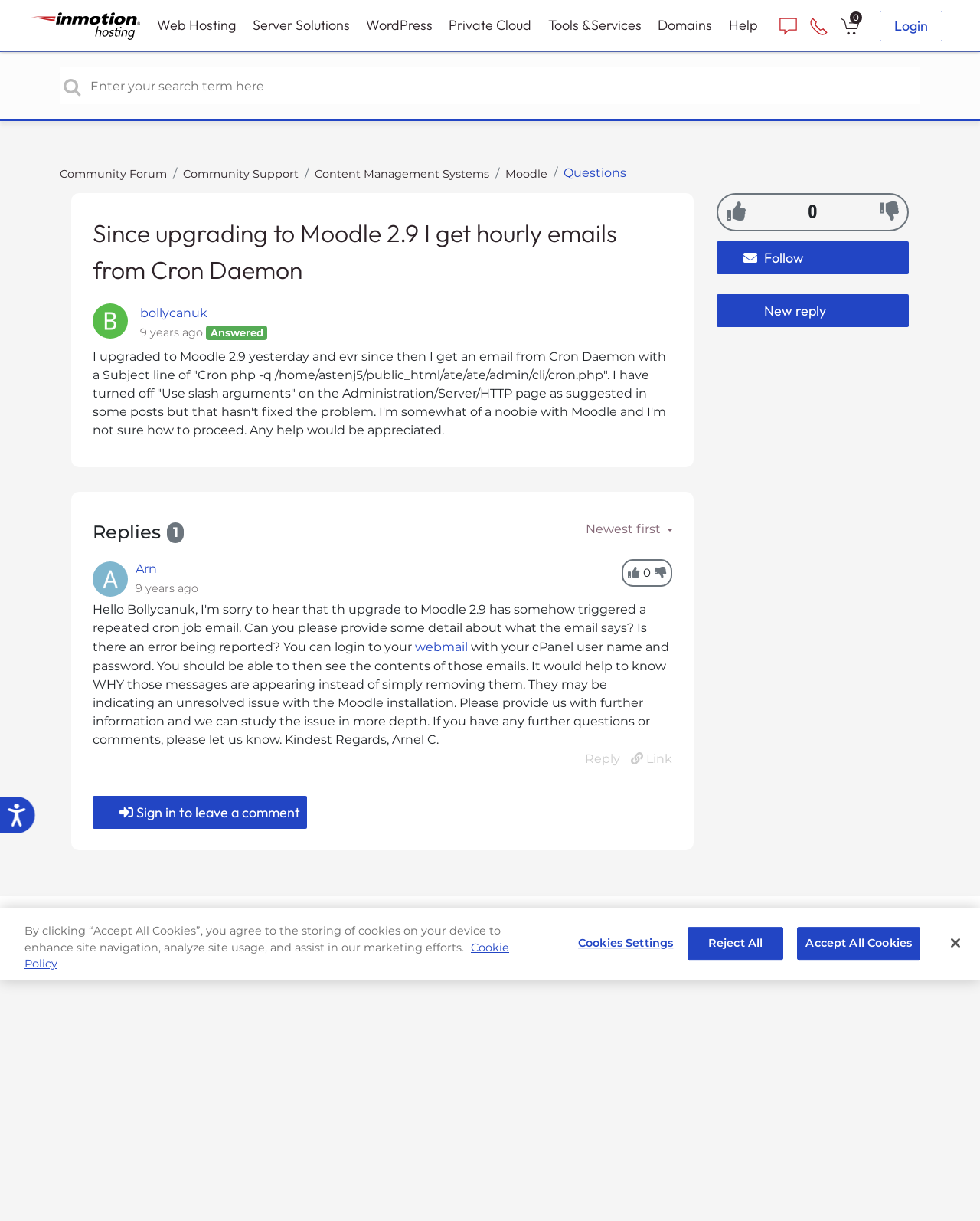Locate the primary headline on the webpage and provide its text.

Since upgrading to Moodle 2.9 I get hourly emails from Cron Daemon